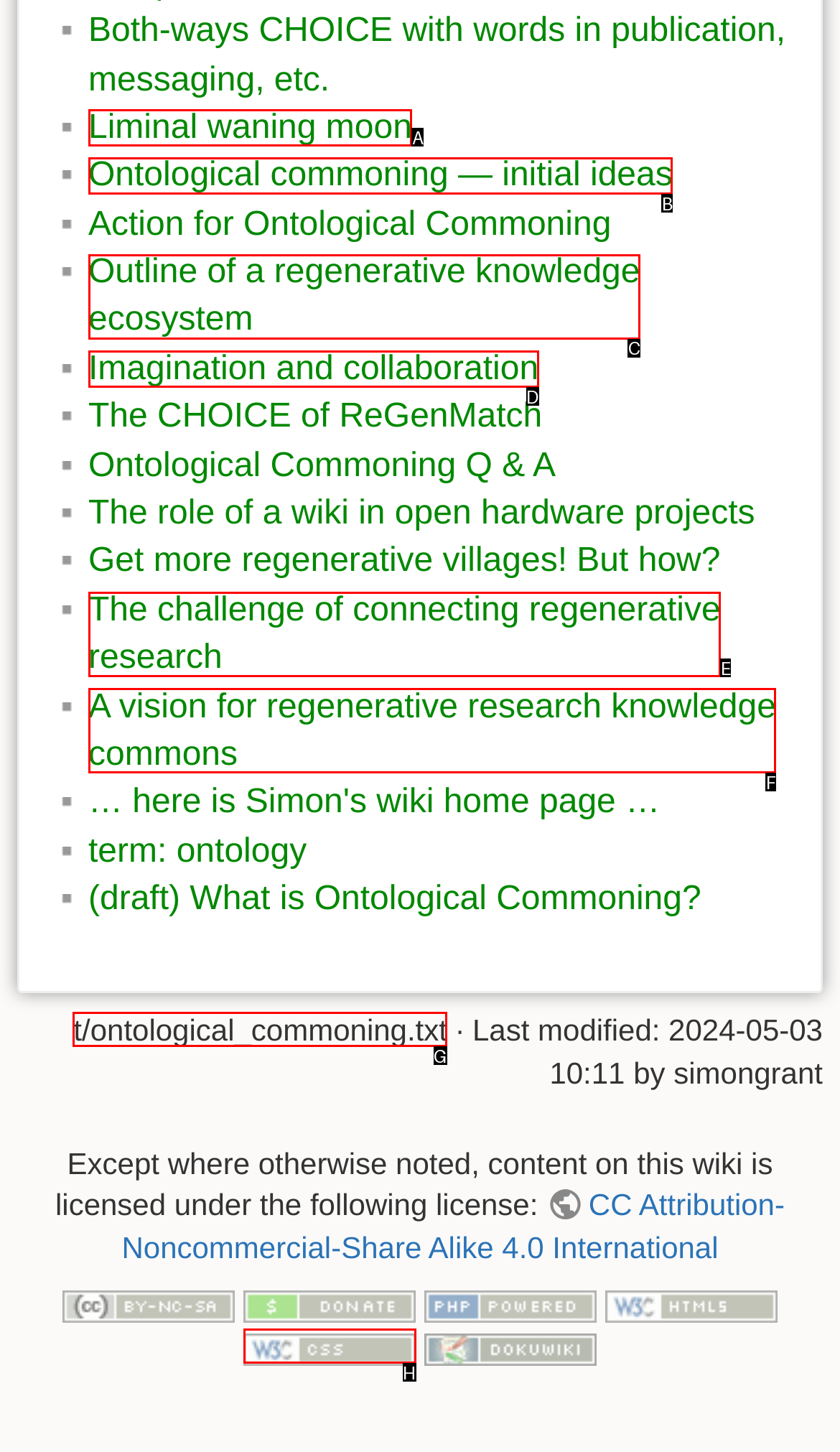Tell me which letter corresponds to the UI element that should be clicked to fulfill this instruction: Read the text 't/ontological_commoning.txt'
Answer using the letter of the chosen option directly.

G